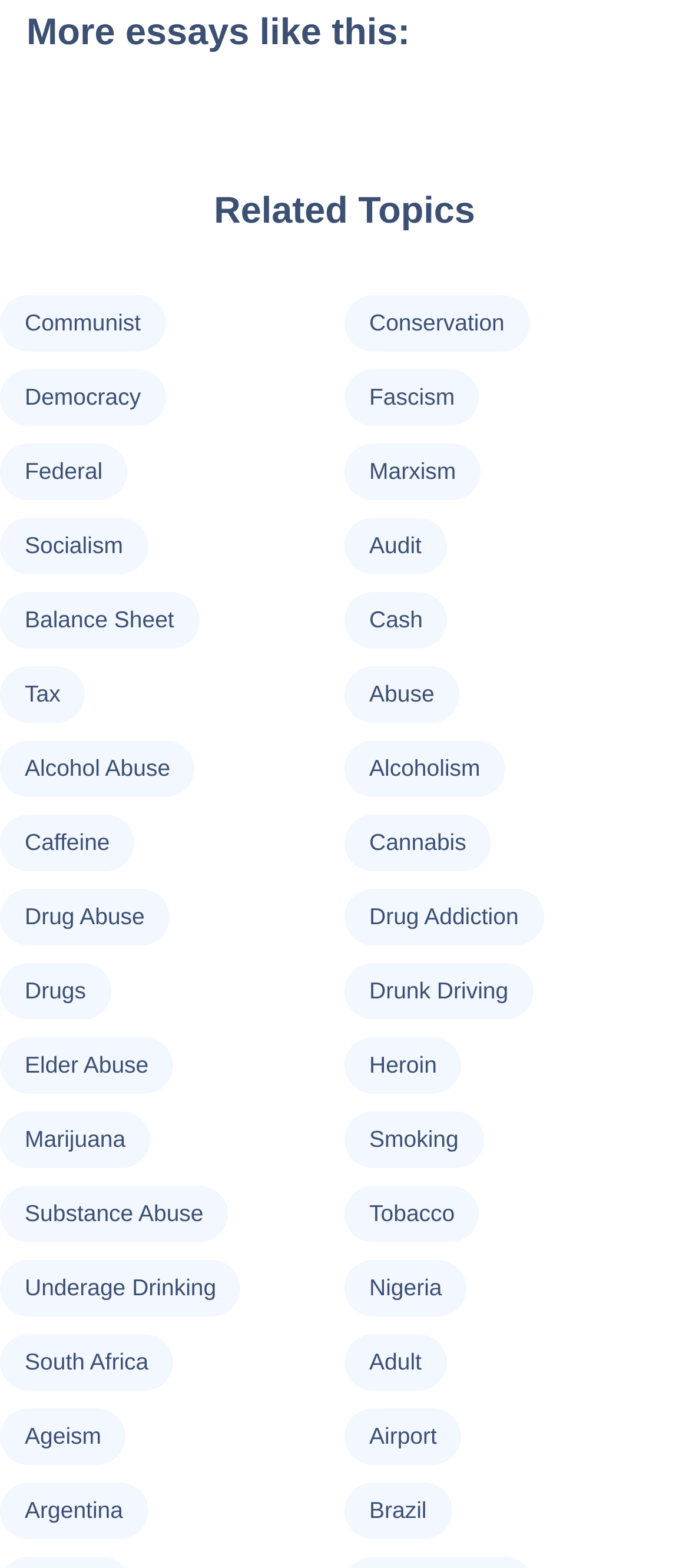Determine the bounding box coordinates for the clickable element to execute this instruction: "search for something". Provide the coordinates as four float numbers between 0 and 1, i.e., [left, top, right, bottom].

None